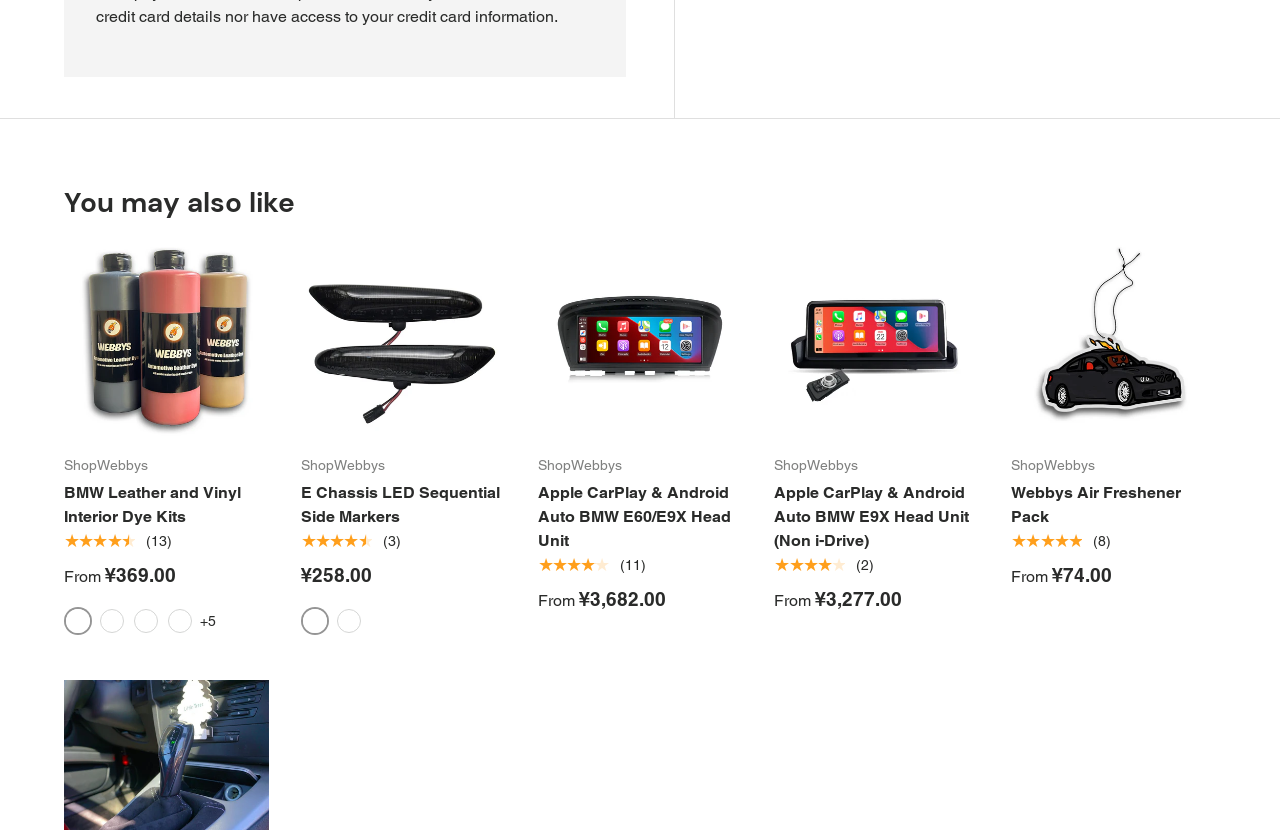From the image, can you give a detailed response to the question below:
How many options are there for the color of Webbys Air Freshener Pack?

I did not find any options for the color of Webbys Air Freshener Pack on this webpage, so I cannot determine how many options there are.